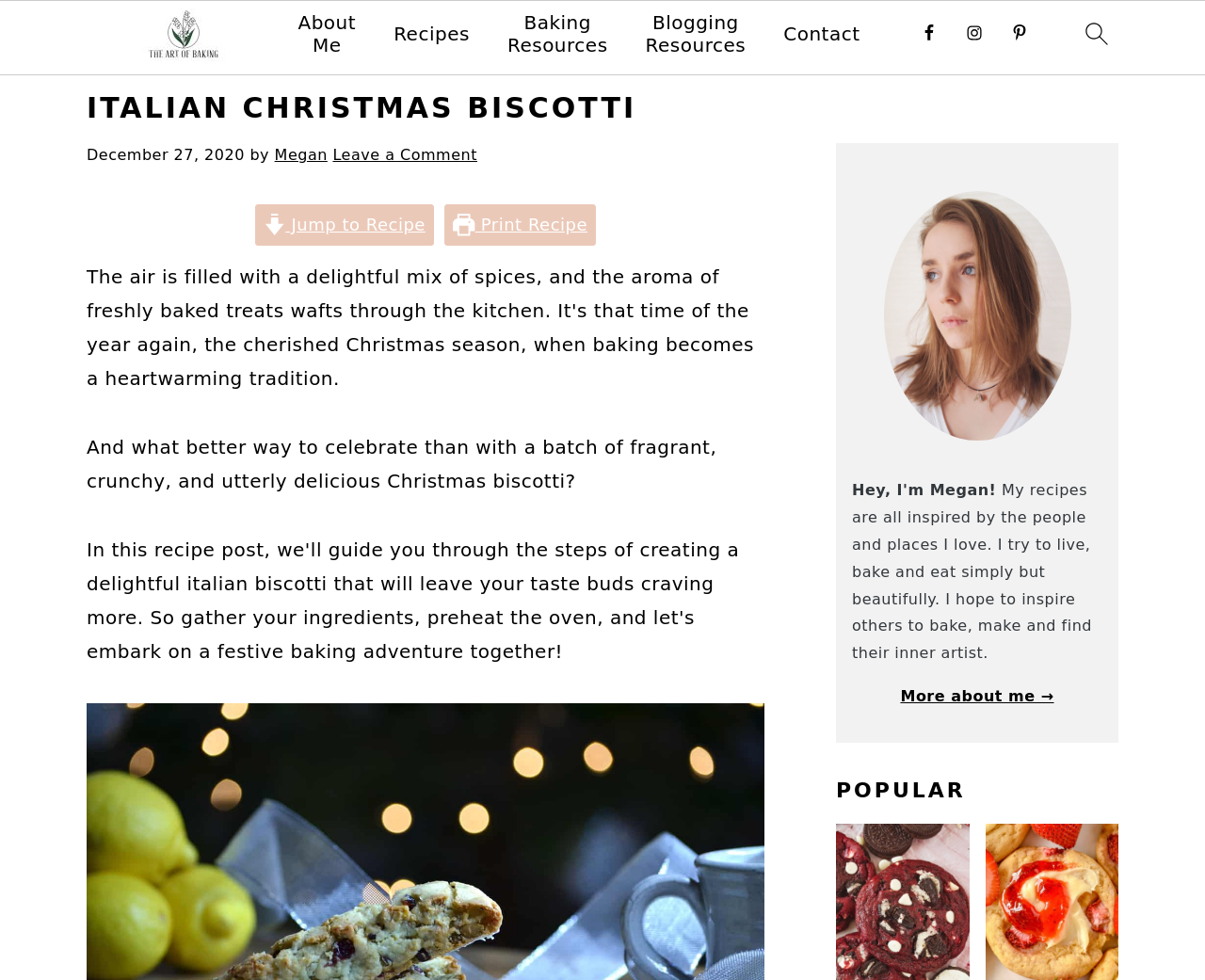Please analyze the image and provide a thorough answer to the question:
What is the tone of the author's description of their recipes?

The author's description of their recipes, 'I try to live, bake and eat simply but beautifully', suggests that they aim to create recipes that are not only delicious but also elegant and refined.